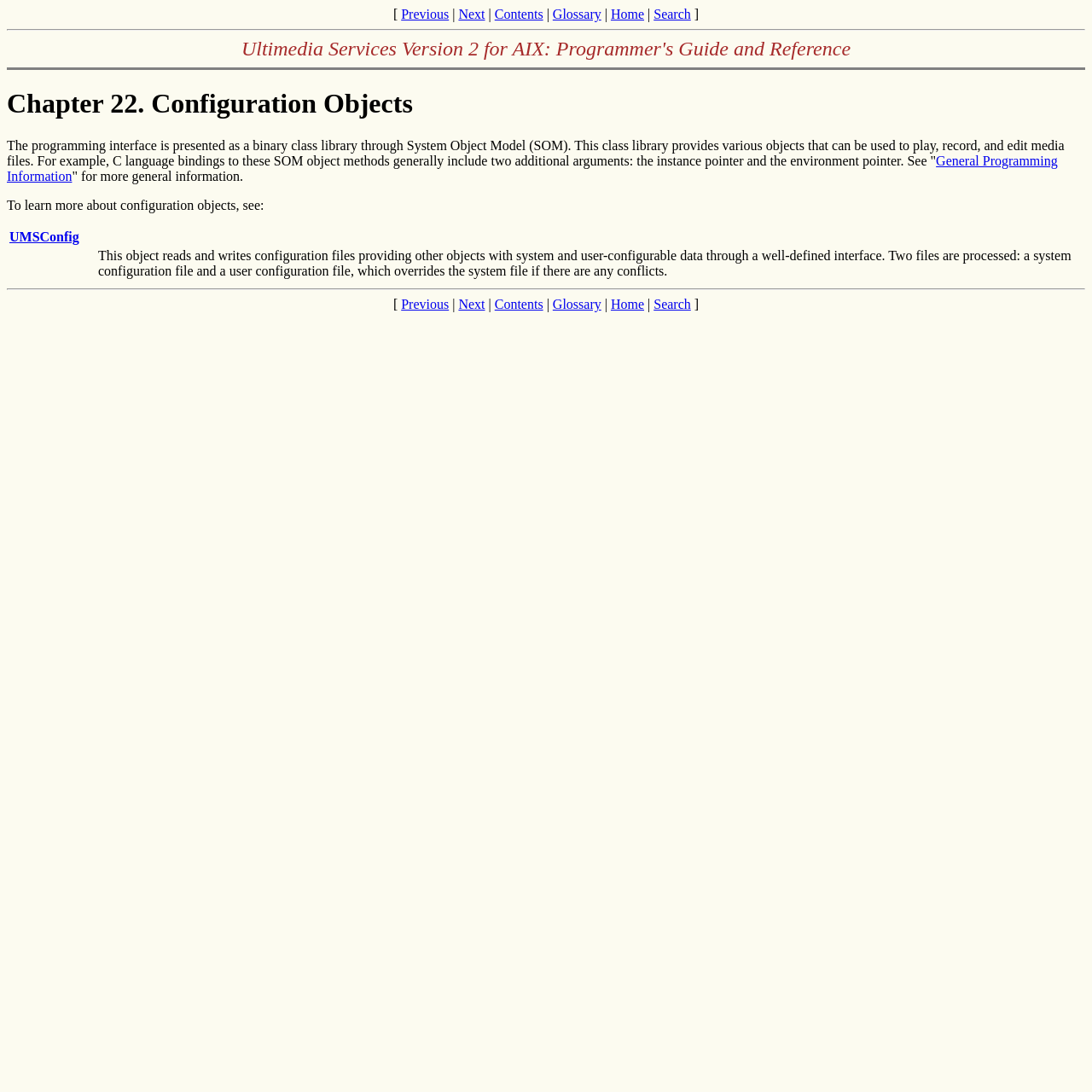Identify the bounding box coordinates of the clickable region to carry out the given instruction: "view chapter contents".

[0.453, 0.006, 0.497, 0.02]